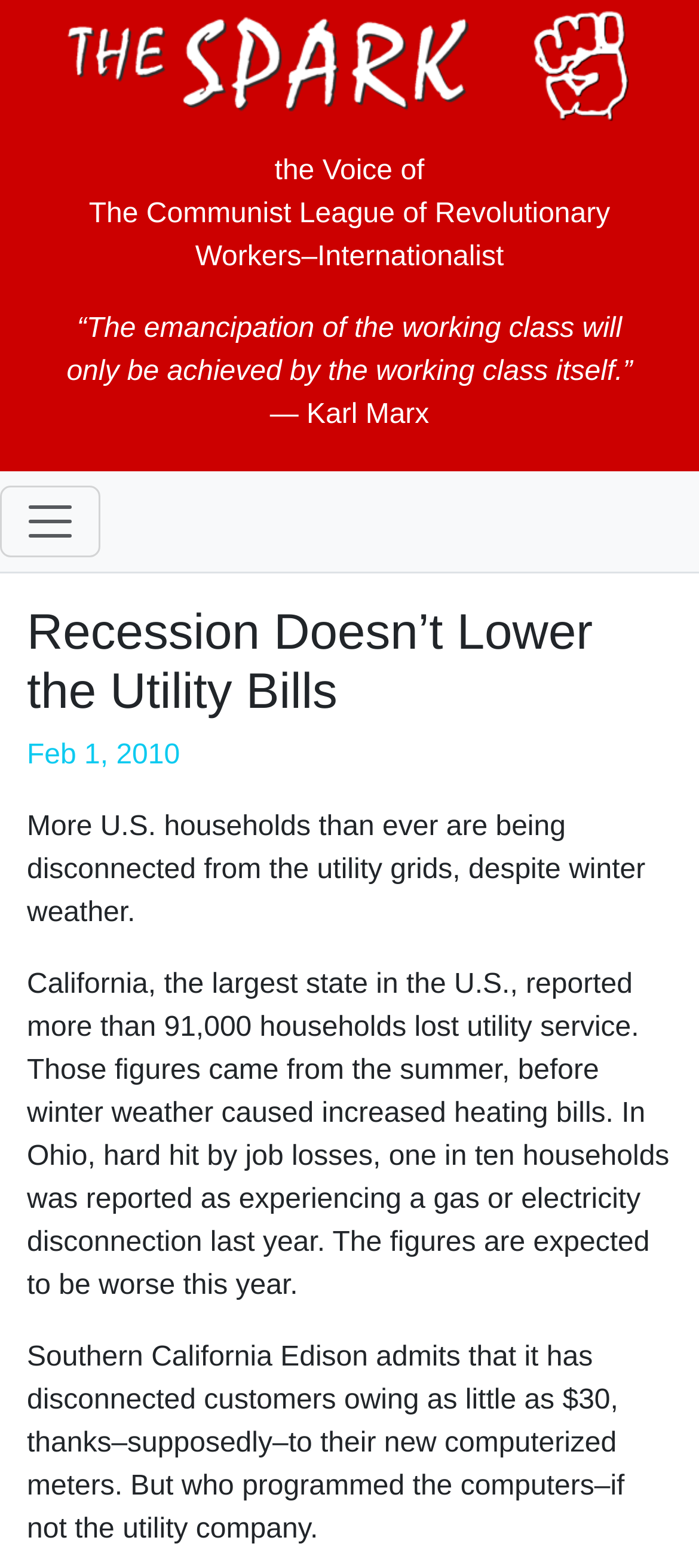What is the minimum amount owed by customers that Southern California Edison admits to disconnecting?
Please provide a single word or phrase as the answer based on the screenshot.

$30